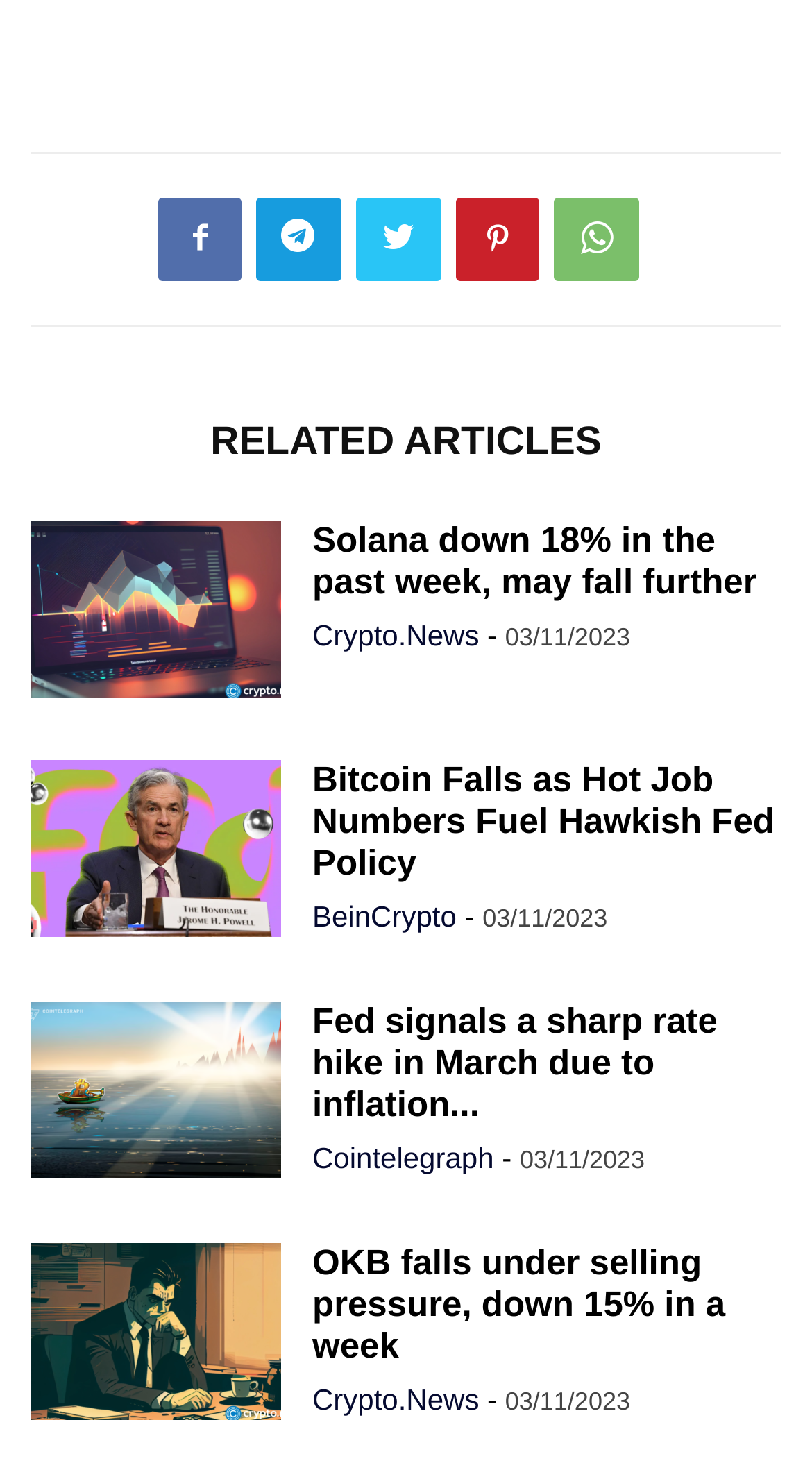Determine the bounding box coordinates of the clickable element to complete this instruction: "Visit the Crypto.News website". Provide the coordinates in the format of four float numbers between 0 and 1, [left, top, right, bottom].

[0.385, 0.42, 0.59, 0.443]